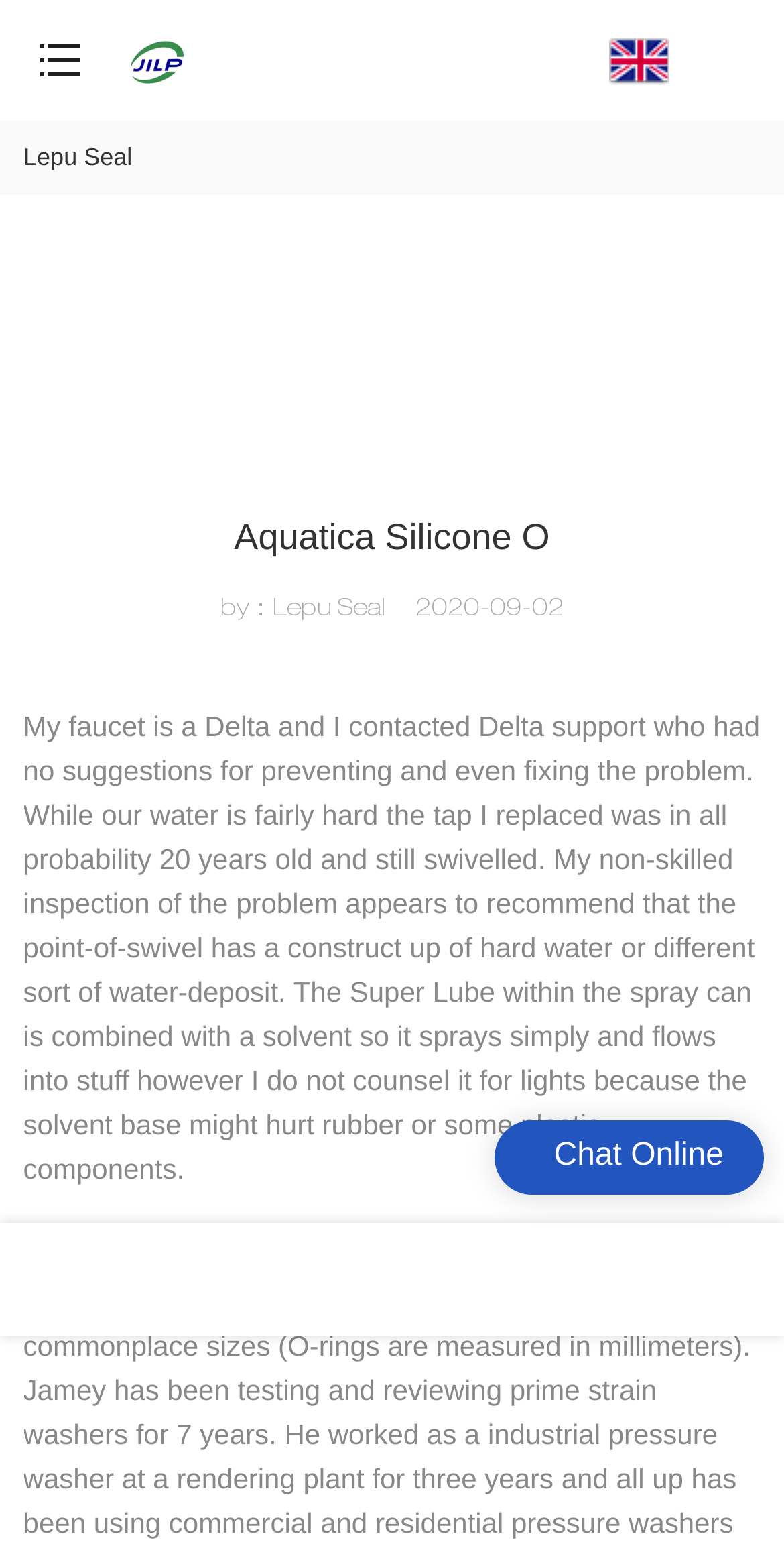What is the date mentioned on the webpage?
Answer with a single word or short phrase according to what you see in the image.

2020-09-02